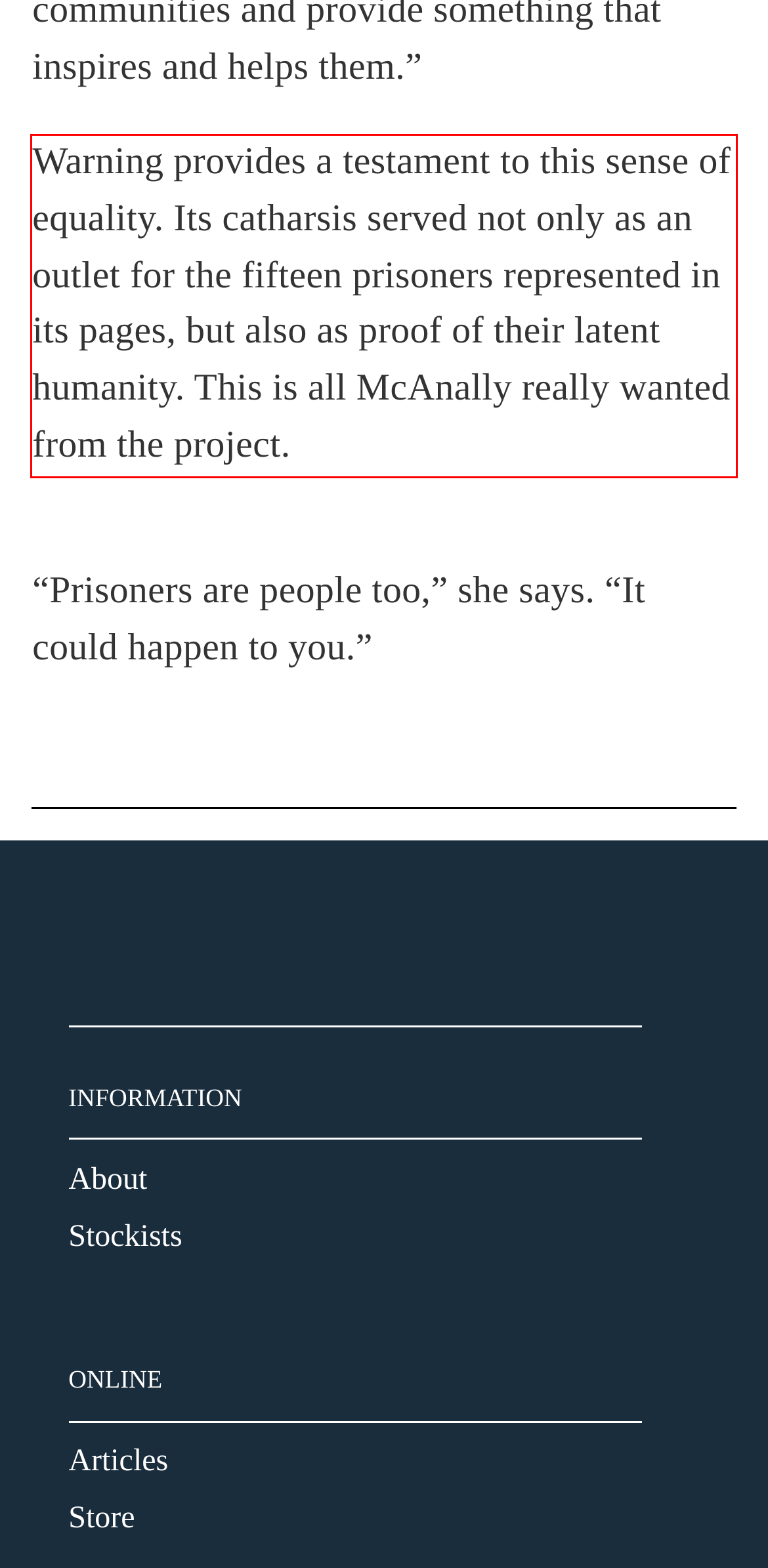Please examine the webpage screenshot containing a red bounding box and use OCR to recognize and output the text inside the red bounding box.

Warning provides a testament to this sense of equality. Its catharsis served not only as an outlet for the fifteen prisoners represented in its pages, but also as proof of their latent humanity. This is all McAnally really wanted from the project.